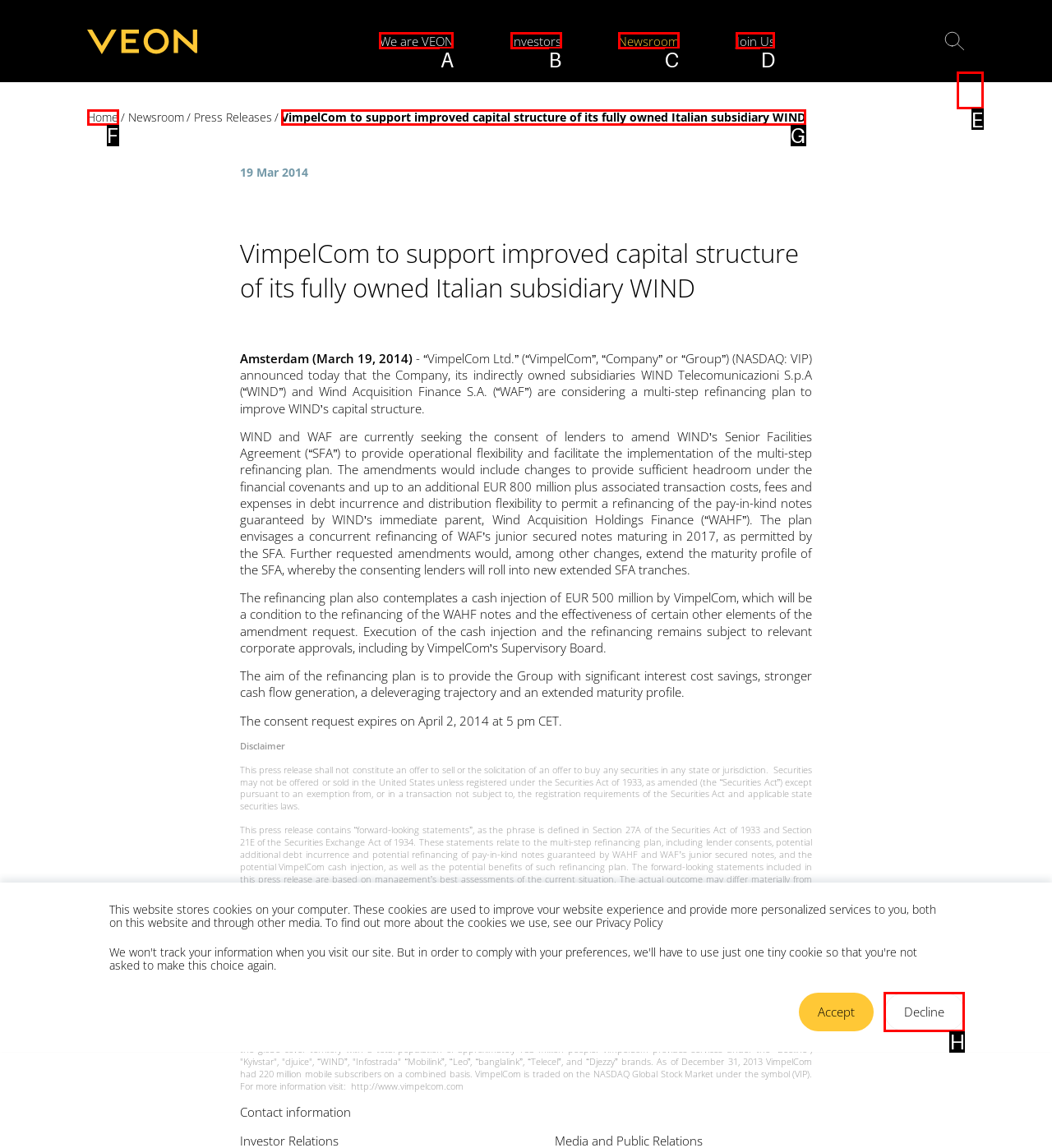Find the option that matches this description: Decline
Provide the corresponding letter directly.

H